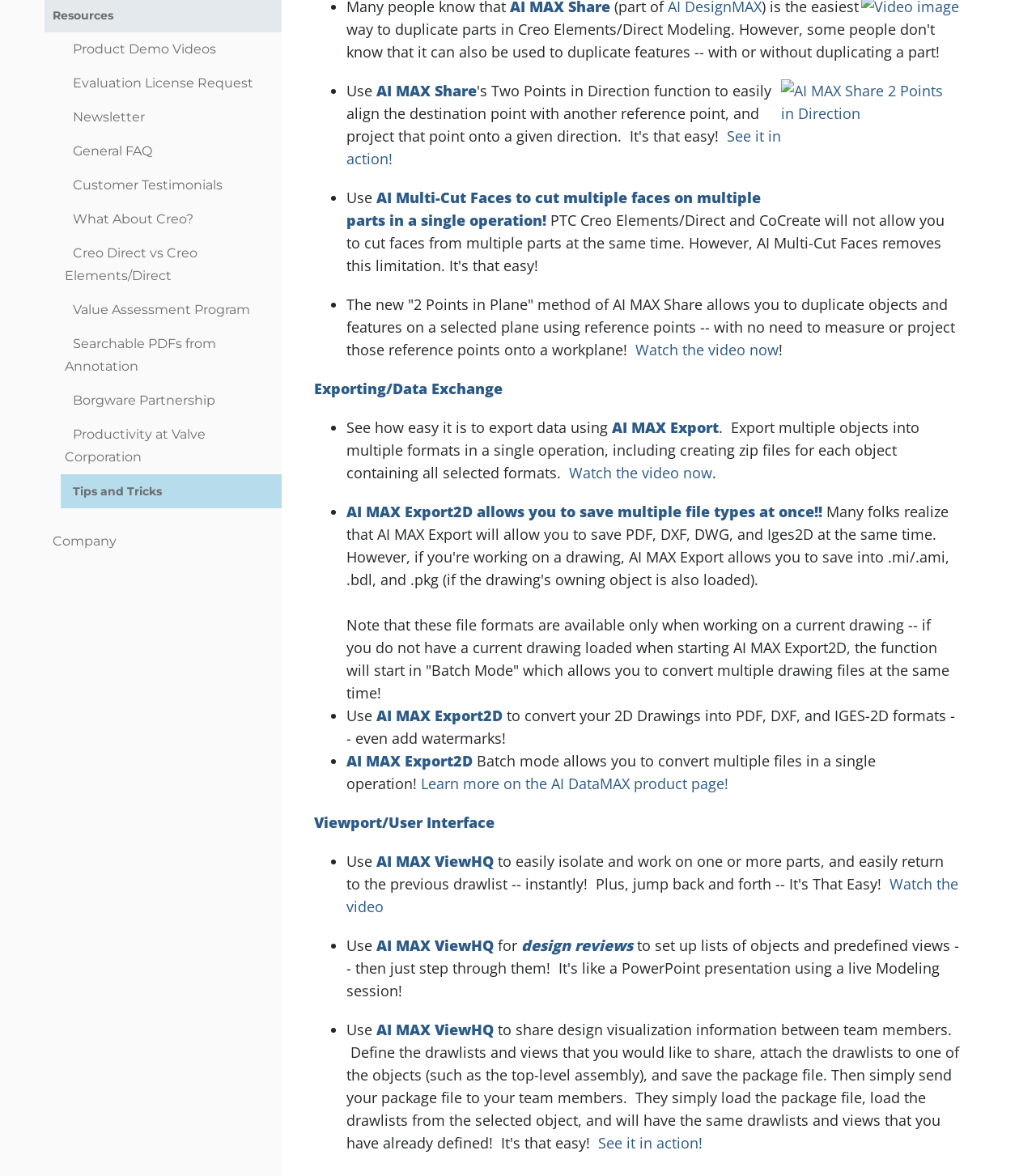Identify the bounding box of the UI component described as: "Evaluation License Request".

[0.059, 0.056, 0.271, 0.085]